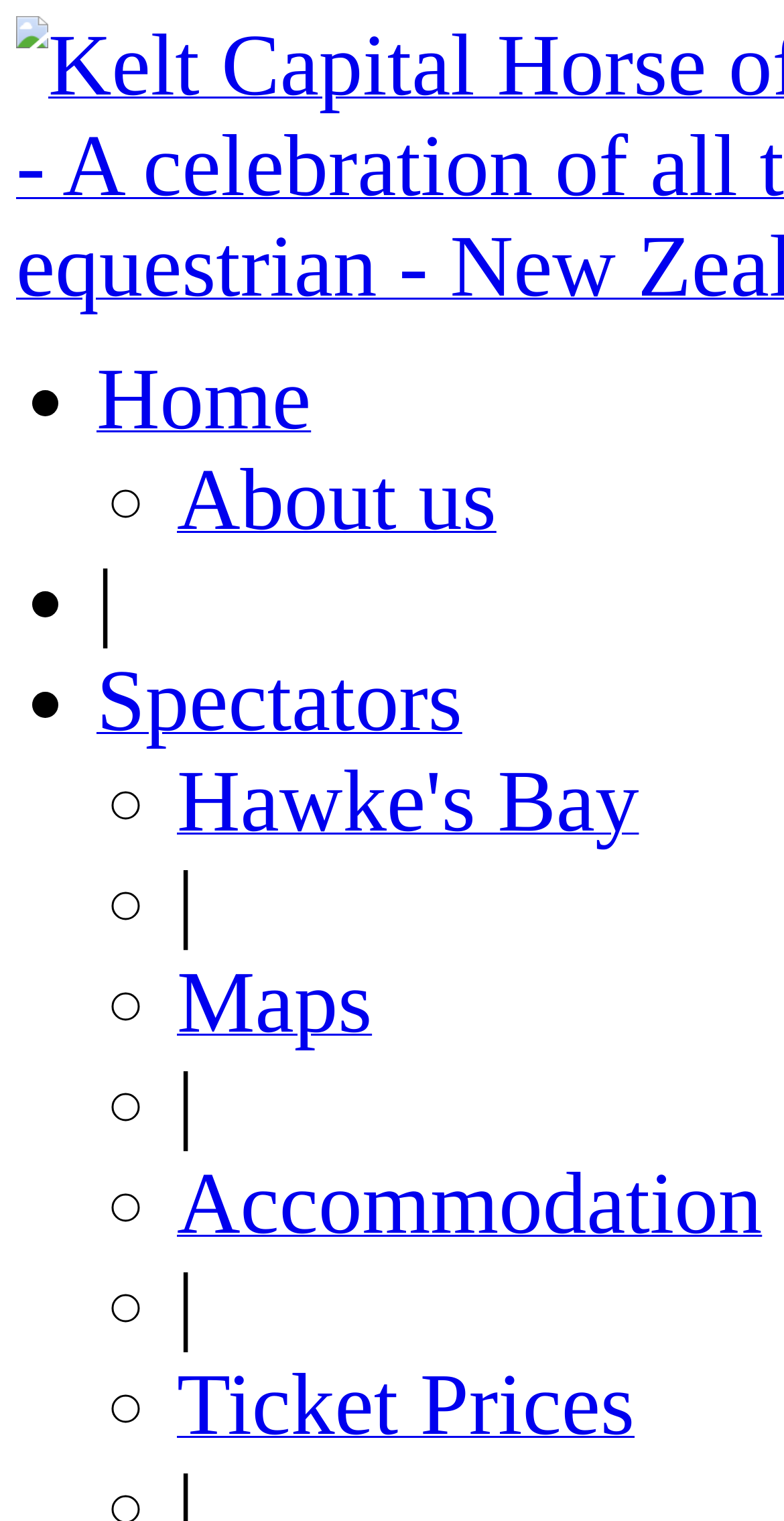How many separators are there between navigation links?
Please answer using one word or phrase, based on the screenshot.

7